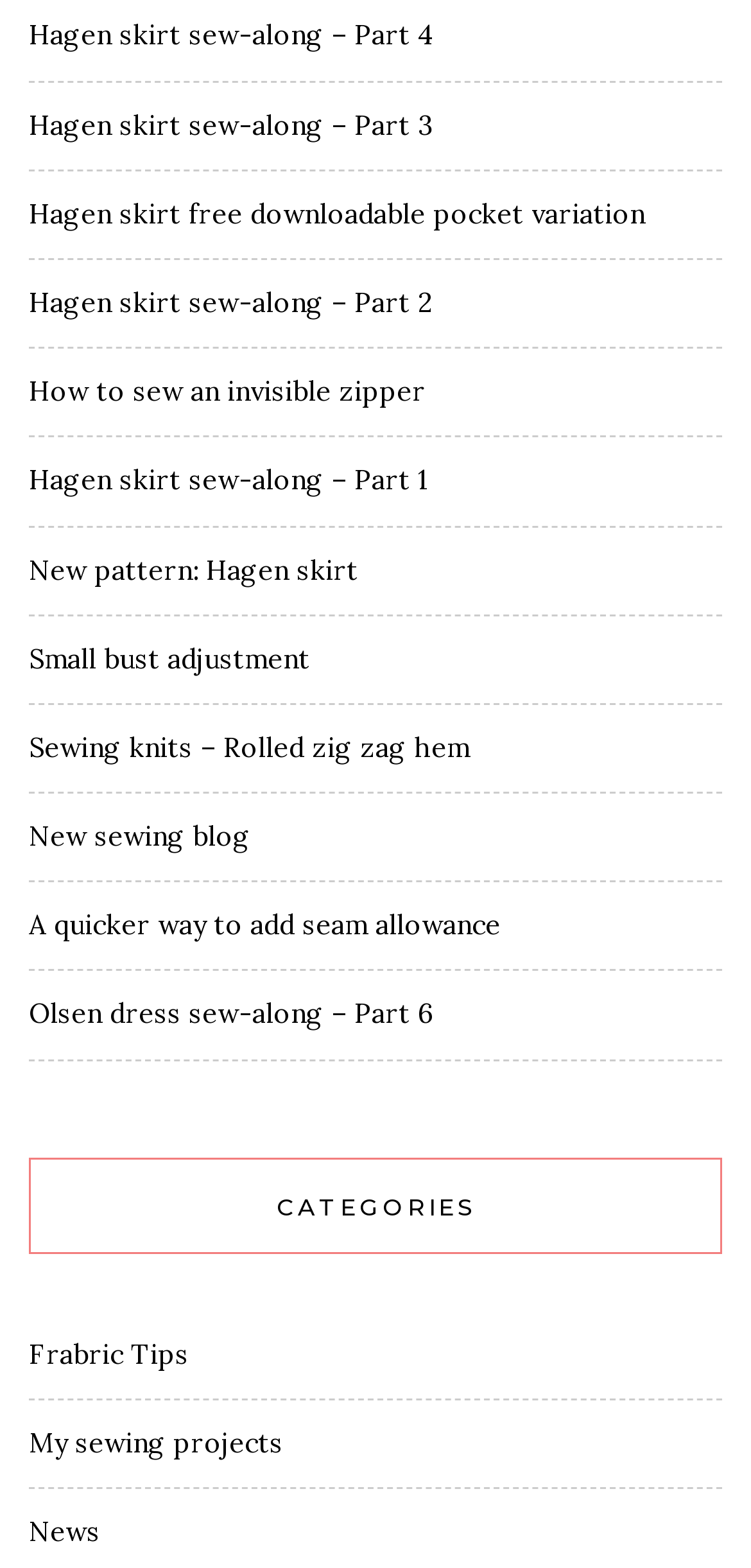How many sewing projects are mentioned on the webpage?
Look at the image and respond with a one-word or short-phrase answer.

At least 2